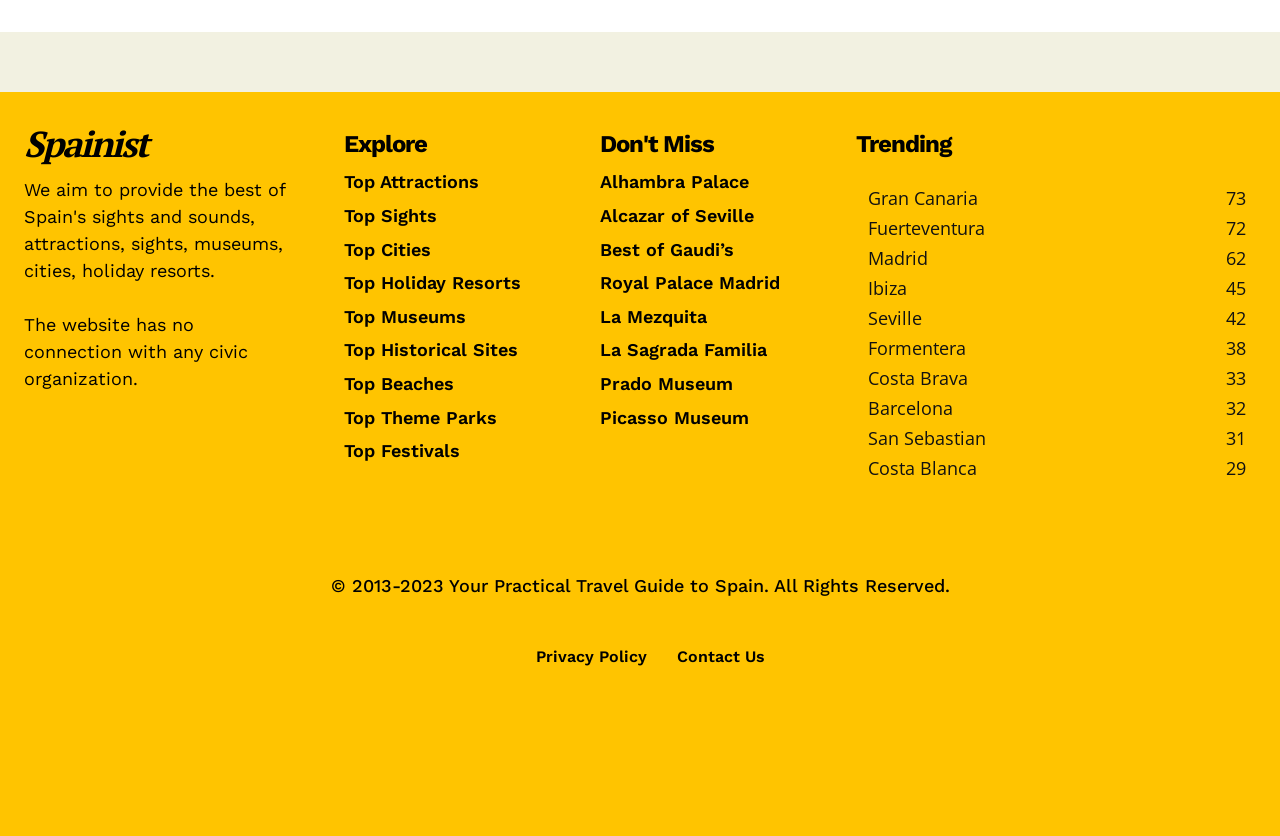Give the bounding box coordinates for the element described by: "Top Historical Sites".

[0.269, 0.406, 0.431, 0.432]